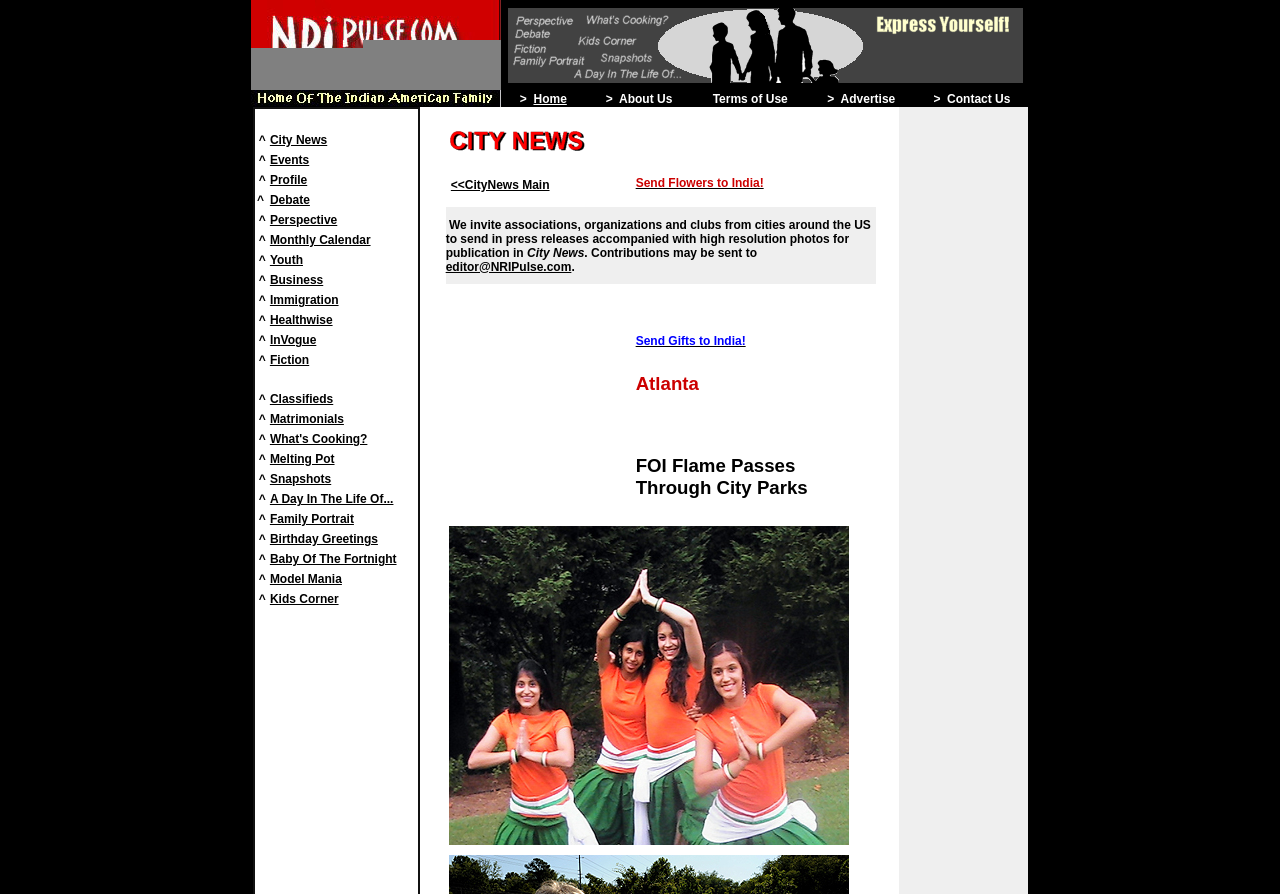Pinpoint the bounding box coordinates of the clickable area necessary to execute the following instruction: "Click on the Home link". The coordinates should be given as four float numbers between 0 and 1, namely [left, top, right, bottom].

[0.391, 0.101, 0.457, 0.12]